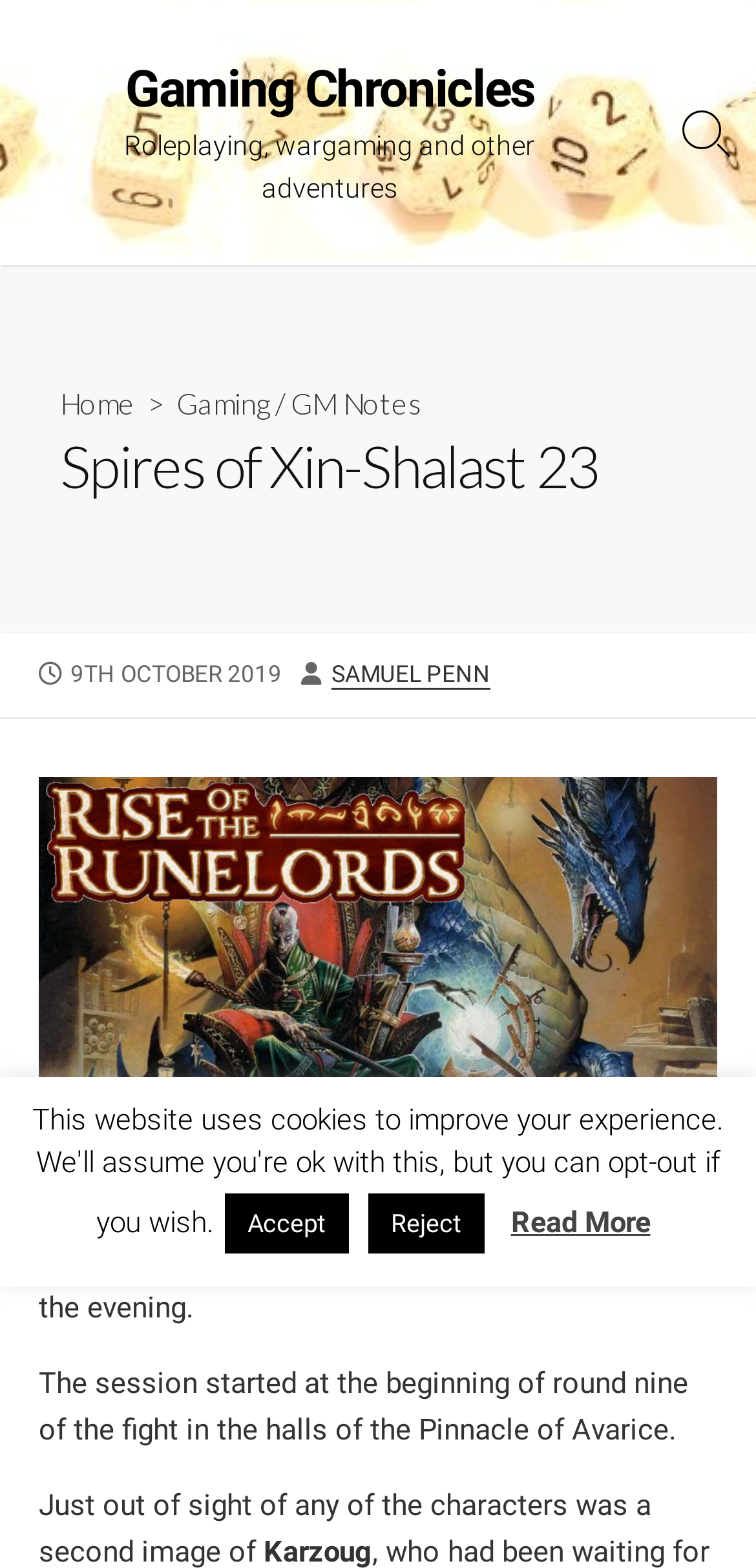What is the name of the author?
Provide a short answer using one word or a brief phrase based on the image.

SAMUEL PENN